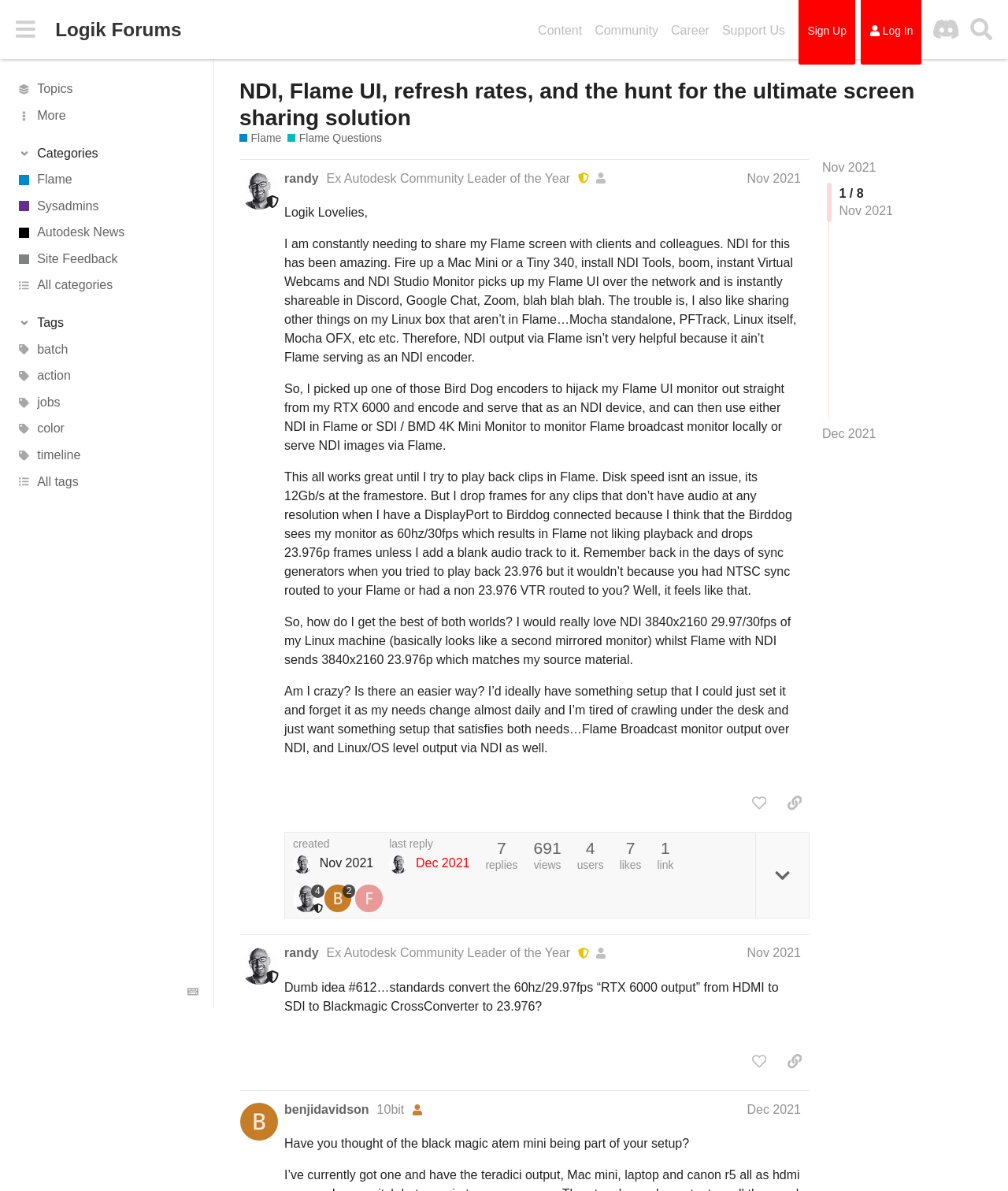Summarize the webpage in an elaborate manner.

This webpage is a forum discussion page on Logik Forums, with a title "NDI, Flame UI, refresh rates, and the hunt for the ultimate screen sharing solution". At the top, there is a header section with a button to expand or collapse the sidebar, a link to "Logik Forums", and a search bar. Below the header, there are several links to different categories, including "Topics", "More", "Categories", and "Tags", each with an accompanying icon.

The main content of the page is a discussion thread, with the original post at the top. The post is from a user named "randy" and has a title "NDI, Flame UI, refresh rates, and the hunt for the ultimate screen sharing solution". The post discusses the user's experience with sharing their Flame screen with clients and colleagues using NDI, and their desire to find a solution that can also share other things on their Linux box.

The post is followed by several paragraphs of text, with the user describing their setup and the issues they are experiencing with playback in Flame. The user is seeking advice on how to get the best of both worlds, with NDI output from Flame and Linux-level output via NDI.

Below the original post, there are several buttons and links, including a button to like the post, a link to copy a link to the post to the clipboard, and a button to reply to the post. There is also a section showing the number of replies to the post, which is 691.

On the right side of the page, there is a sidebar with links to different topics, including "Flame", "Sysadmins", "Autodesk News", and "Site Feedback". There are also links to different tags, including "batch", "action", "jobs", and "color".